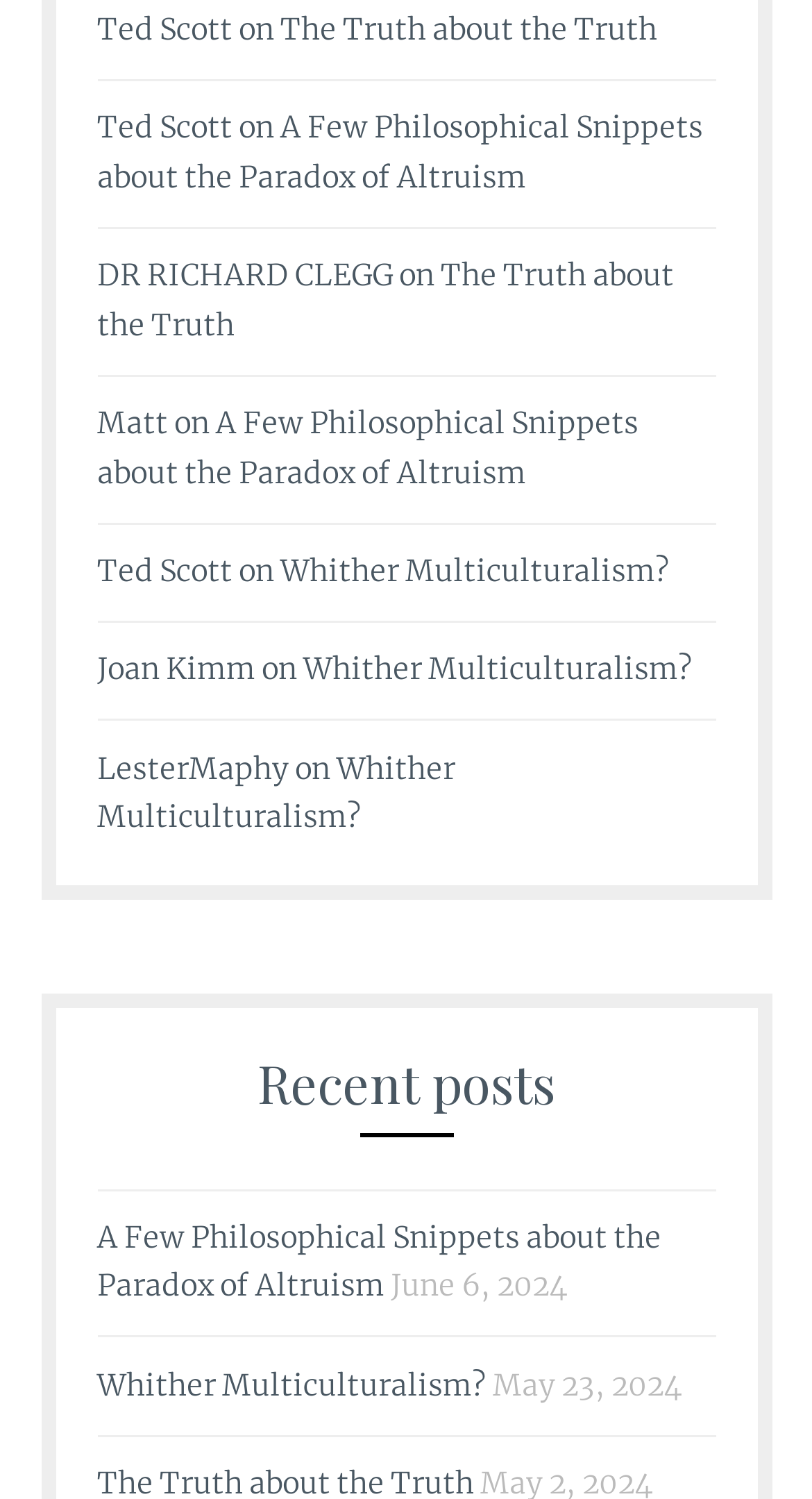Could you find the bounding box coordinates of the clickable area to complete this instruction: "check out Whither Multiculturalism? article"?

[0.345, 0.369, 0.824, 0.396]